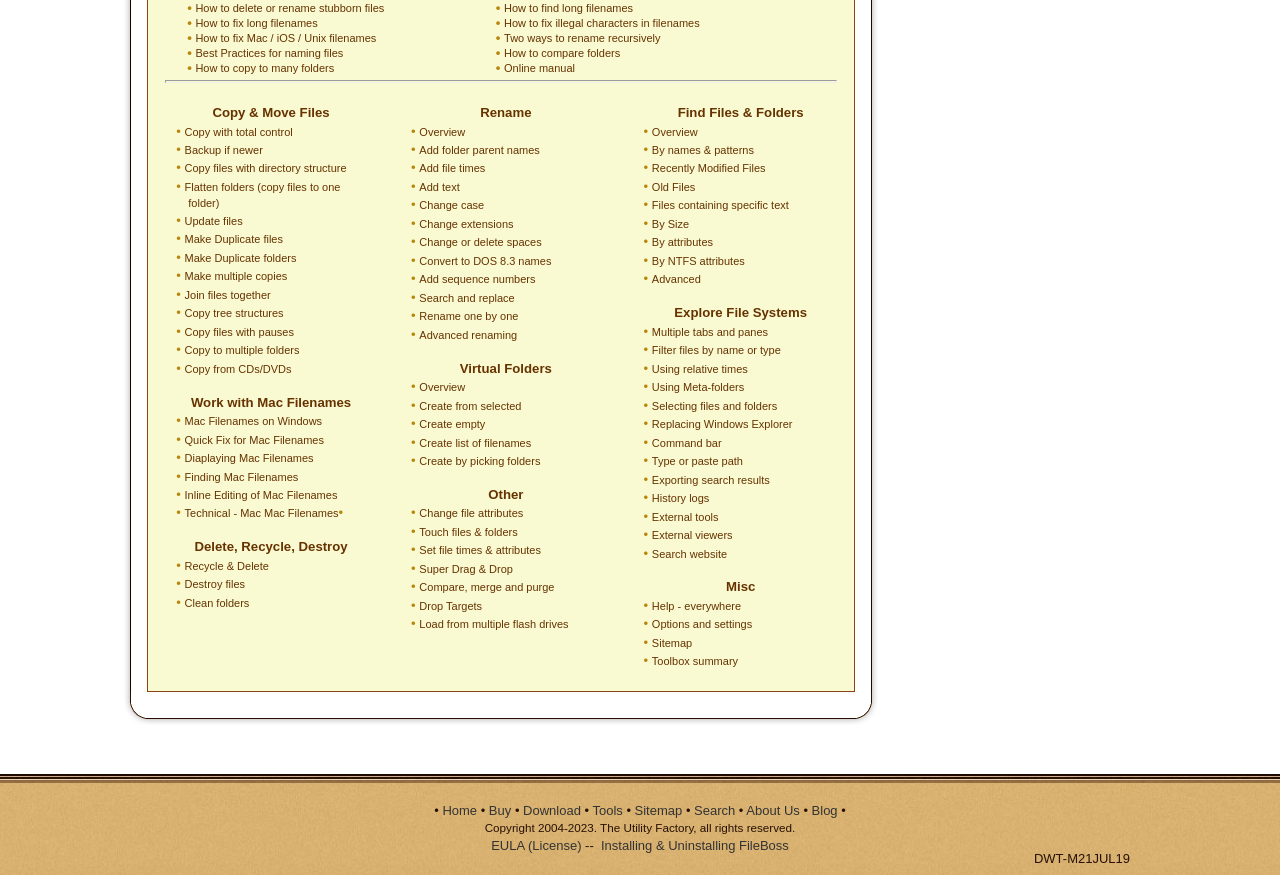Given the following UI element description: "Home page", find the bounding box coordinates in the webpage screenshot.

None